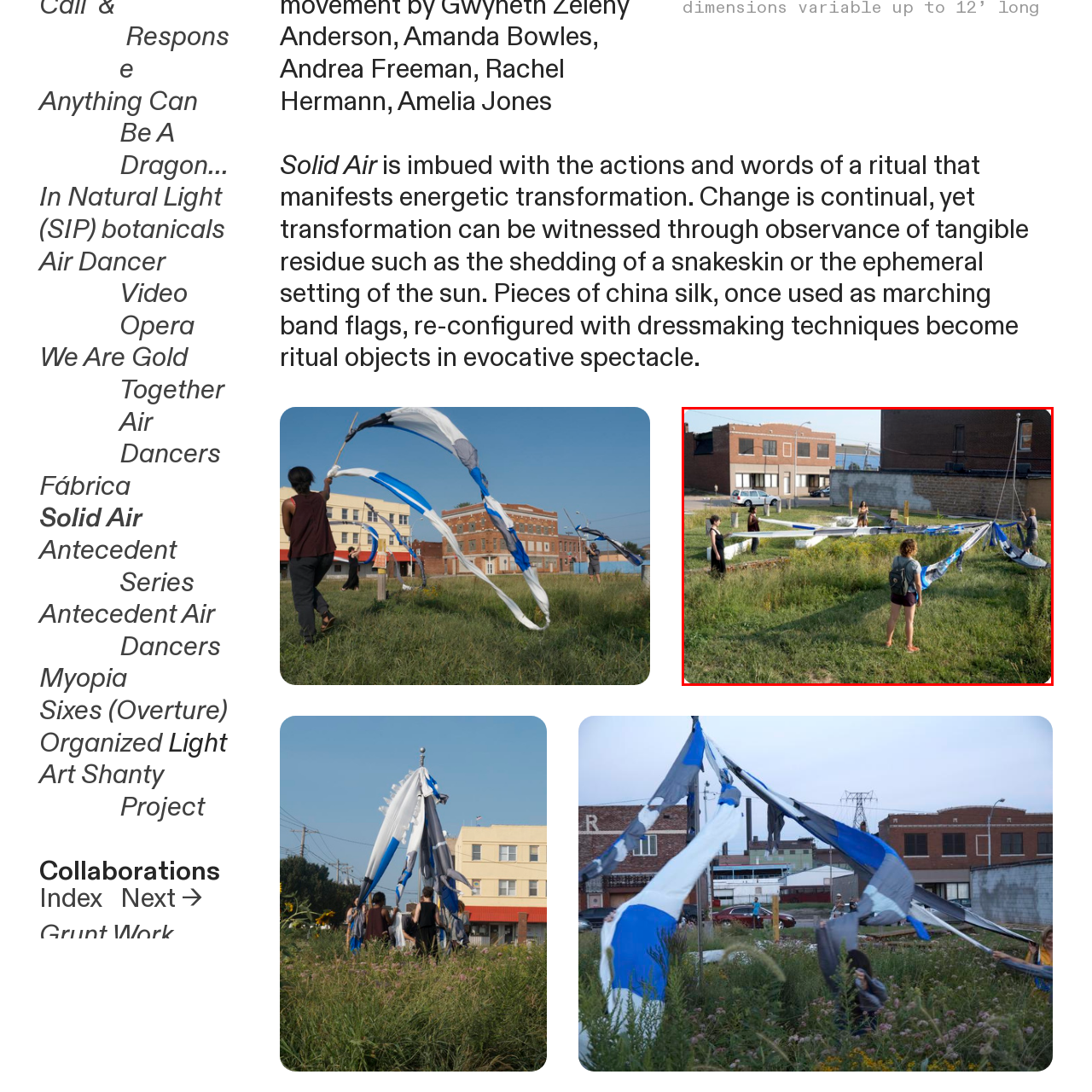What is the purpose of the gathering?
Consider the details within the red bounding box and provide a thorough answer to the question.

The purpose of the gathering is artistic expression because the caption mentions a collaborative and dynamic performance art piece, and the participants are engaging with the installation and each other, suggesting a creative and expressive activity.